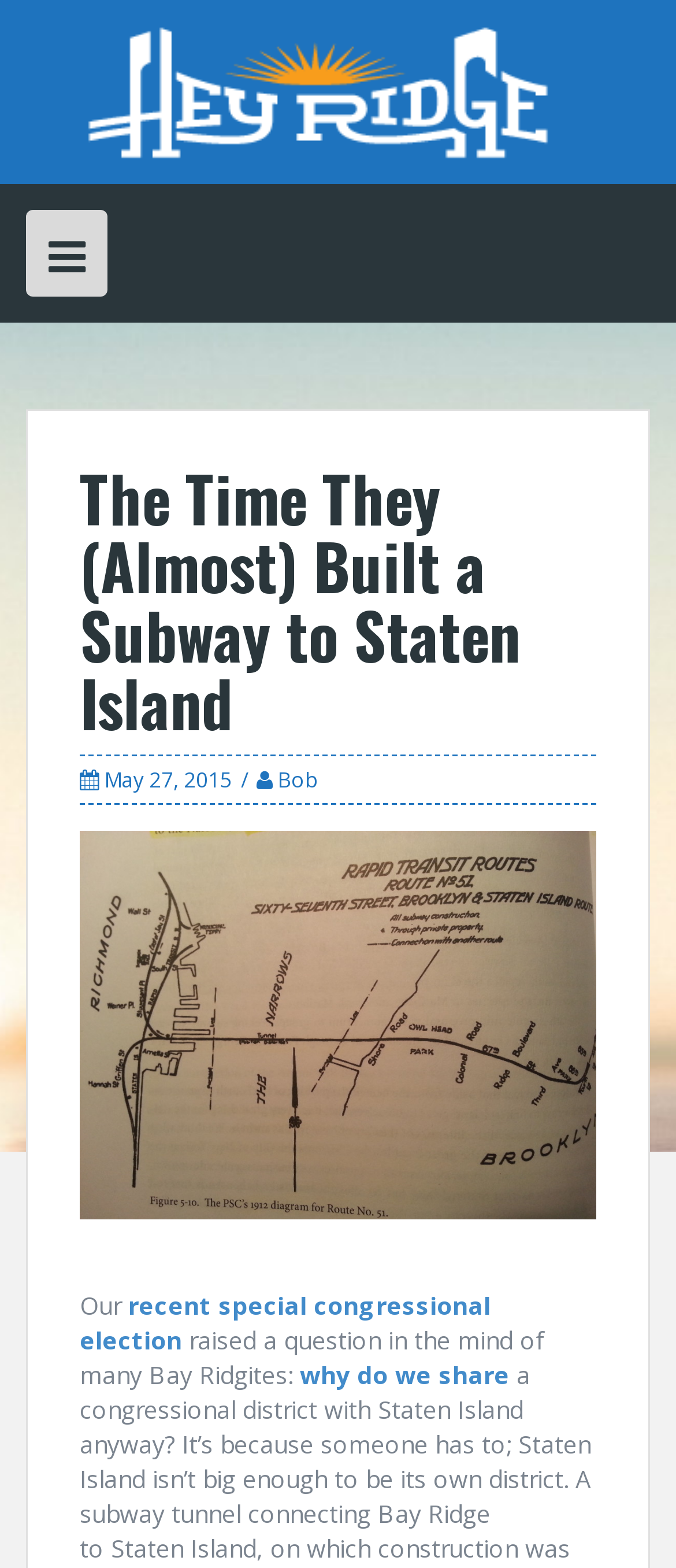Who is the author of the article?
Please provide a single word or phrase as your answer based on the image.

Bob